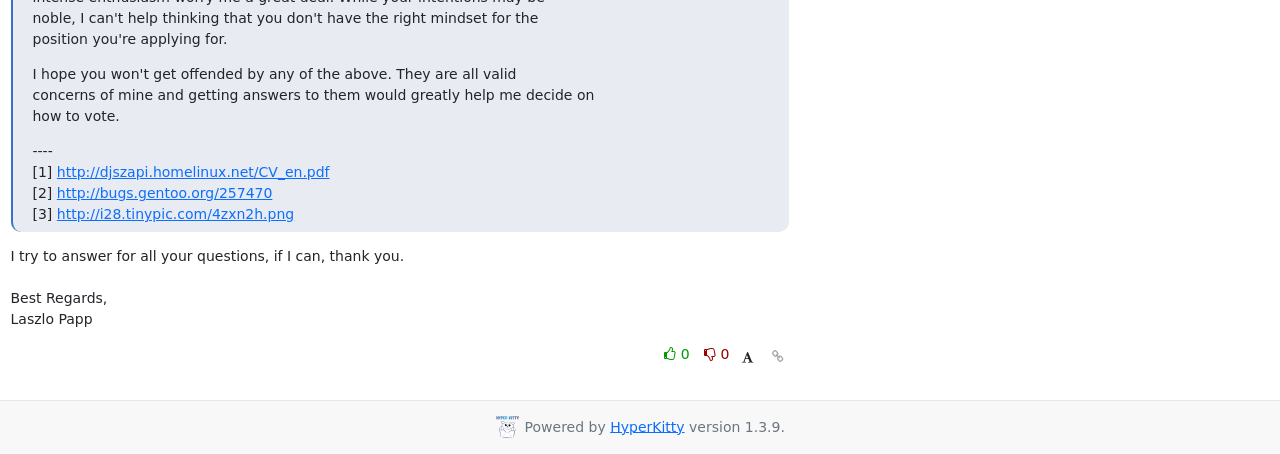Determine the bounding box coordinates for the clickable element required to fulfill the instruction: "Download CV". Provide the coordinates as four float numbers between 0 and 1, i.e., [left, top, right, bottom].

[0.044, 0.362, 0.257, 0.397]